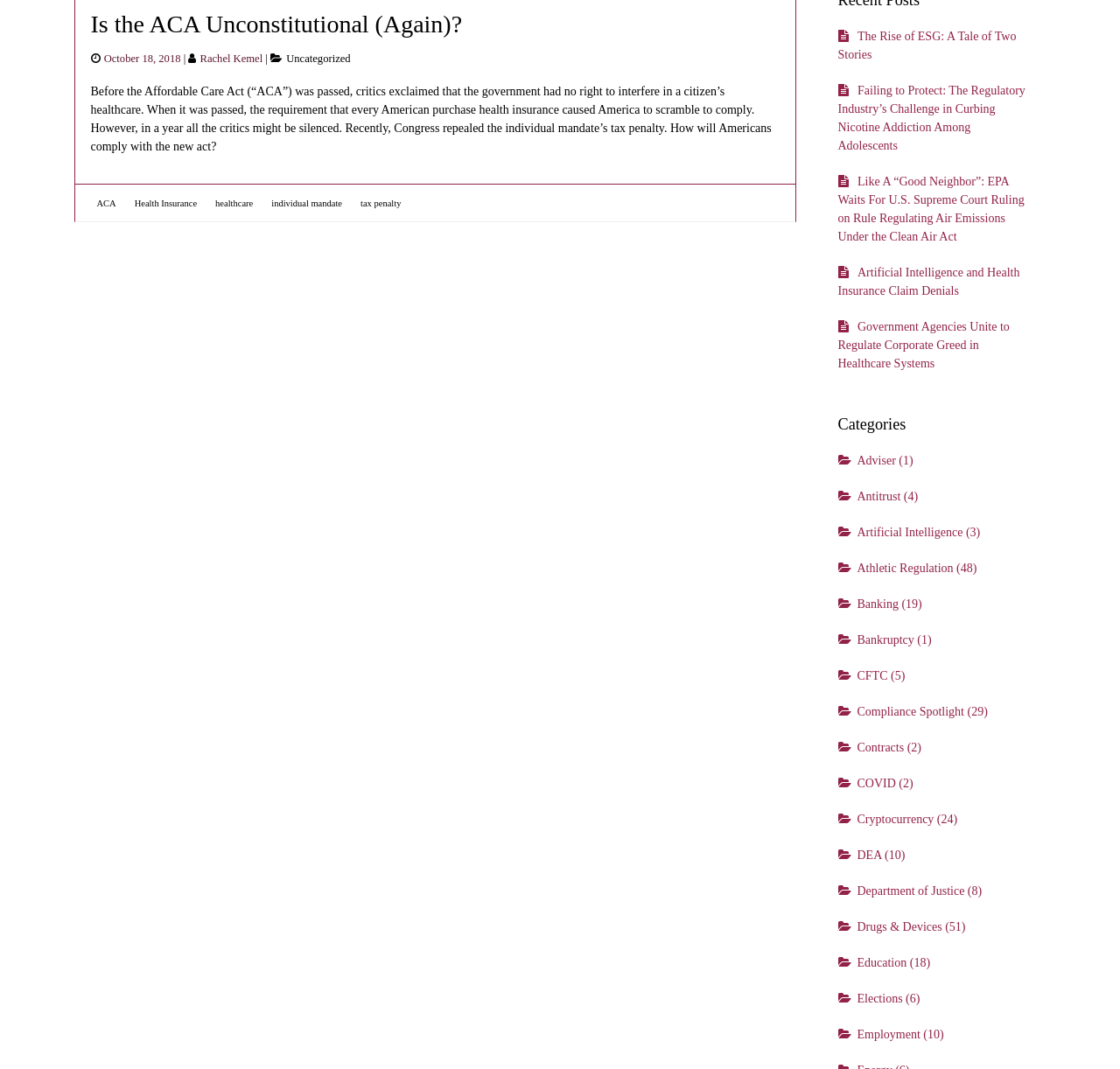Determine the bounding box of the UI component based on this description: "Department of Justice". The bounding box coordinates should be four float values between 0 and 1, i.e., [left, top, right, bottom].

[0.765, 0.827, 0.861, 0.839]